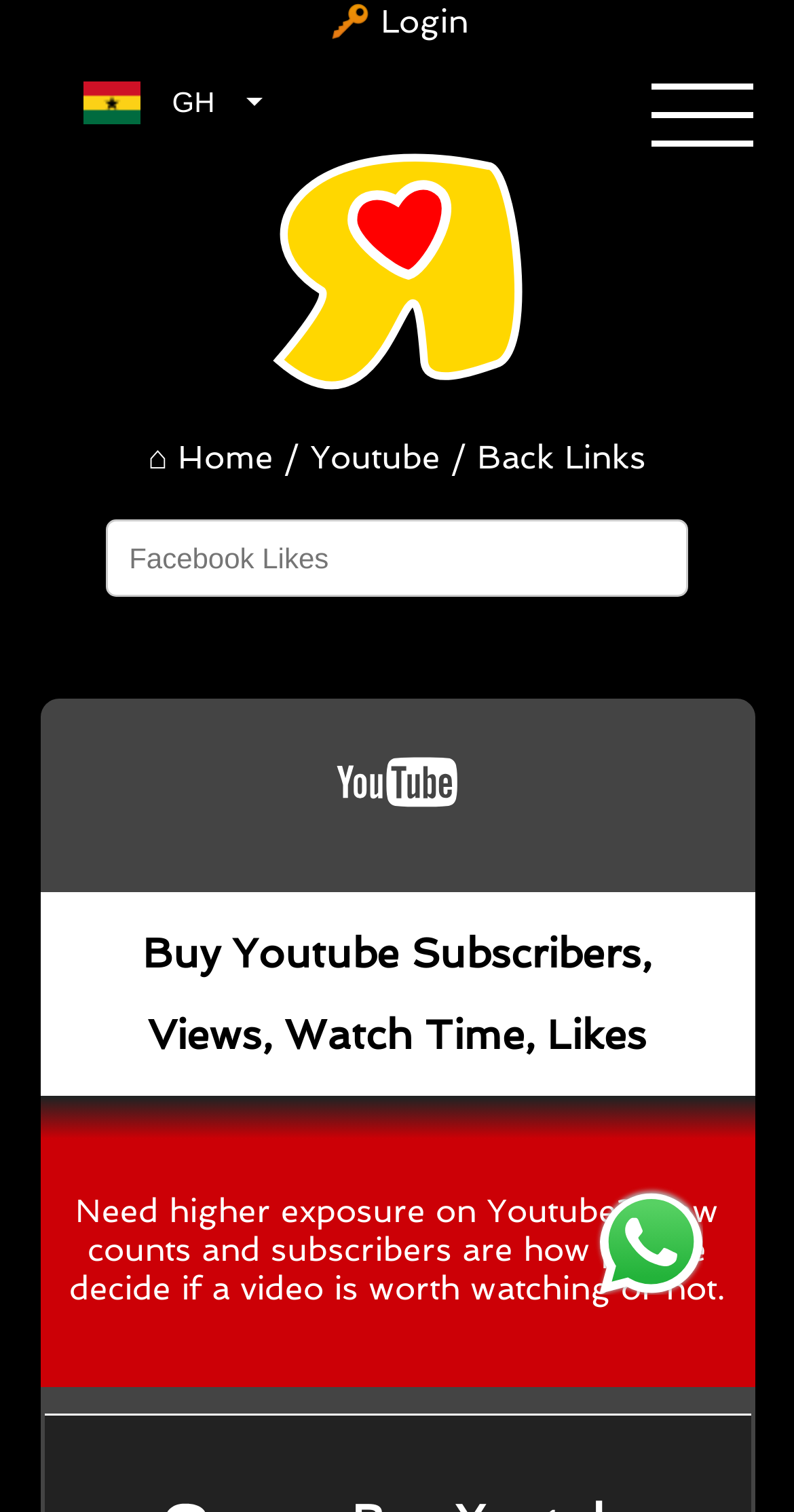Determine the bounding box coordinates of the section I need to click to execute the following instruction: "Enter Facebook likes". Provide the coordinates as four float numbers between 0 and 1, i.e., [left, top, right, bottom].

[0.134, 0.344, 0.866, 0.395]